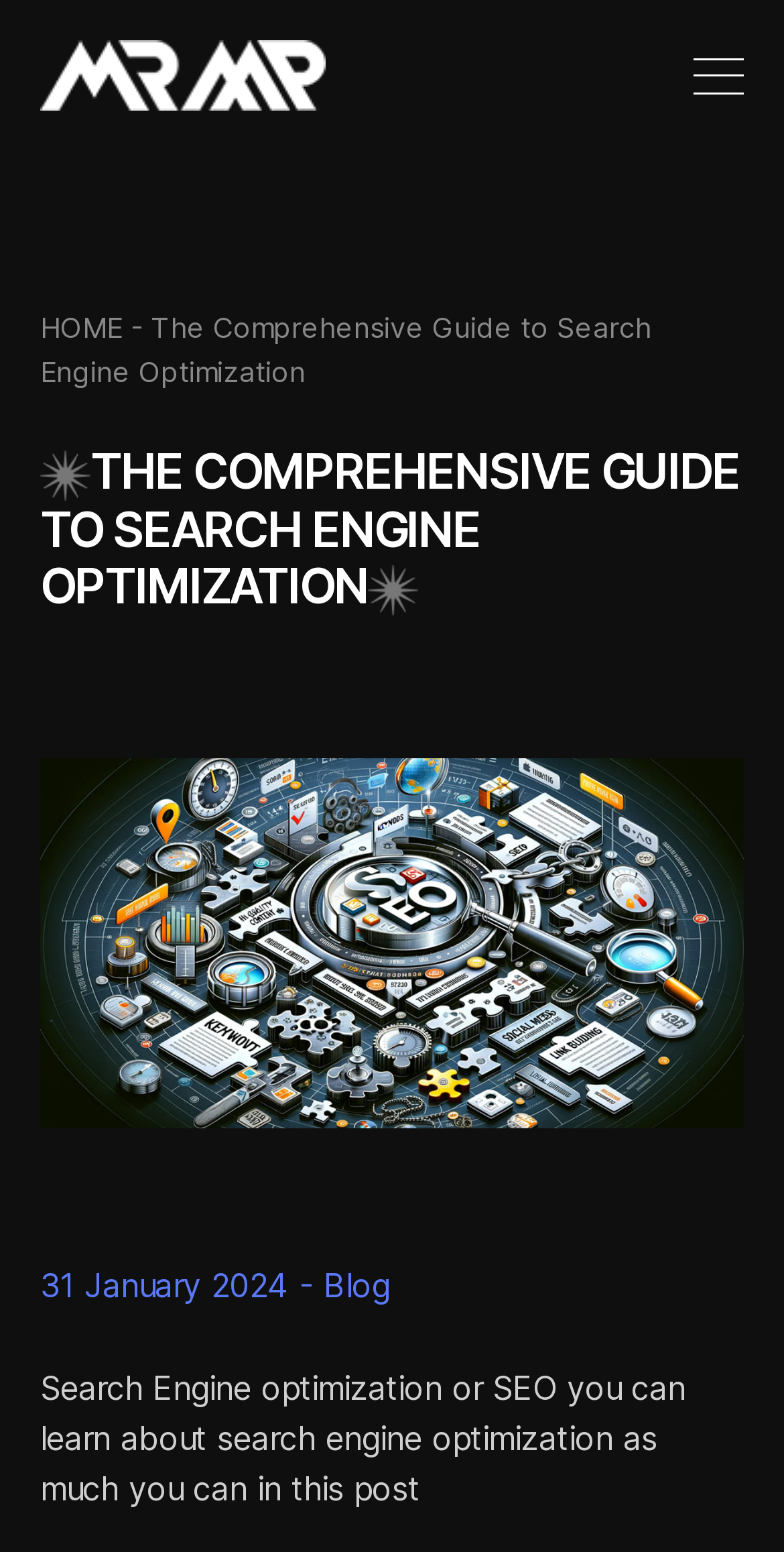Bounding box coordinates must be specified in the format (top-left x, top-left y, bottom-right x, bottom-right y). All values should be floating point numbers between 0 and 1. What are the bounding box coordinates of the UI element described as: Blog

[0.413, 0.815, 0.497, 0.841]